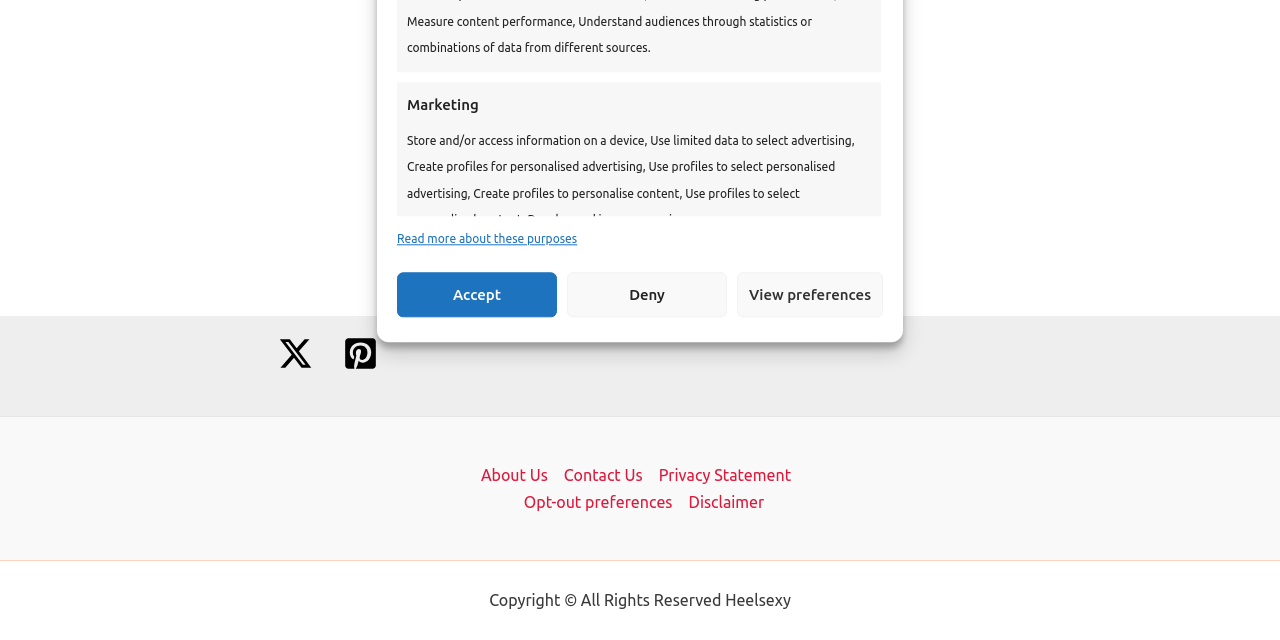Show the bounding box coordinates for the HTML element as described: "← 5 Lessons Learned:".

None